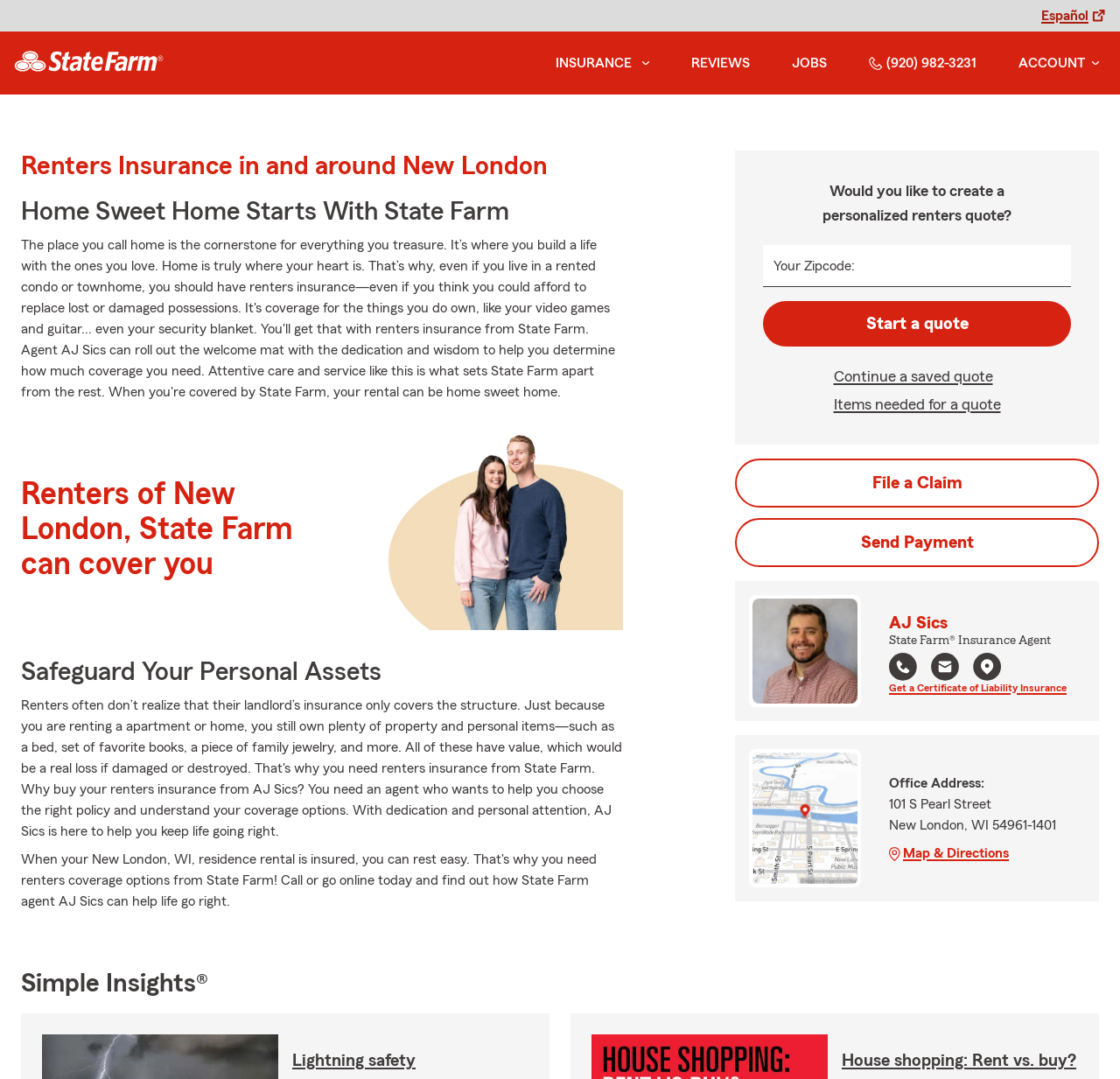Determine the bounding box coordinates for the clickable element required to fulfill the instruction: "Get a free renters insurance quote". Provide the coordinates as four float numbers between 0 and 1, i.e., [left, top, right, bottom].

[0.681, 0.227, 0.956, 0.266]